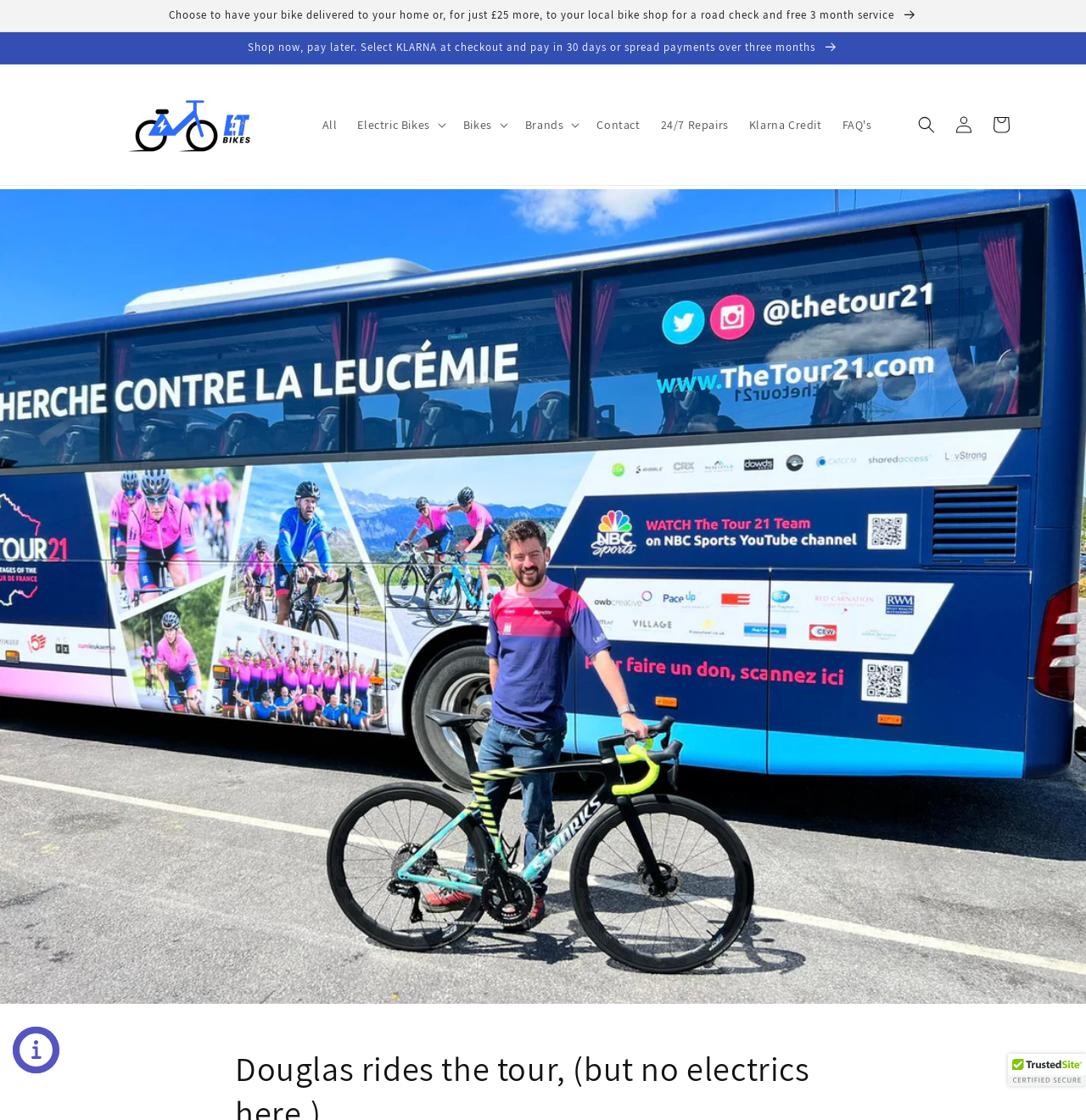Refer to the screenshot and answer the following question in detail:
What is the purpose of the button with the image?

I determined the purpose of the button with the image by looking at the button with the 'Search' type and the corresponding image with the bounding box coordinates [0.836, 0.095, 0.87, 0.128]. The presence of a magnifying glass icon in the image suggests that the button is used for searching.